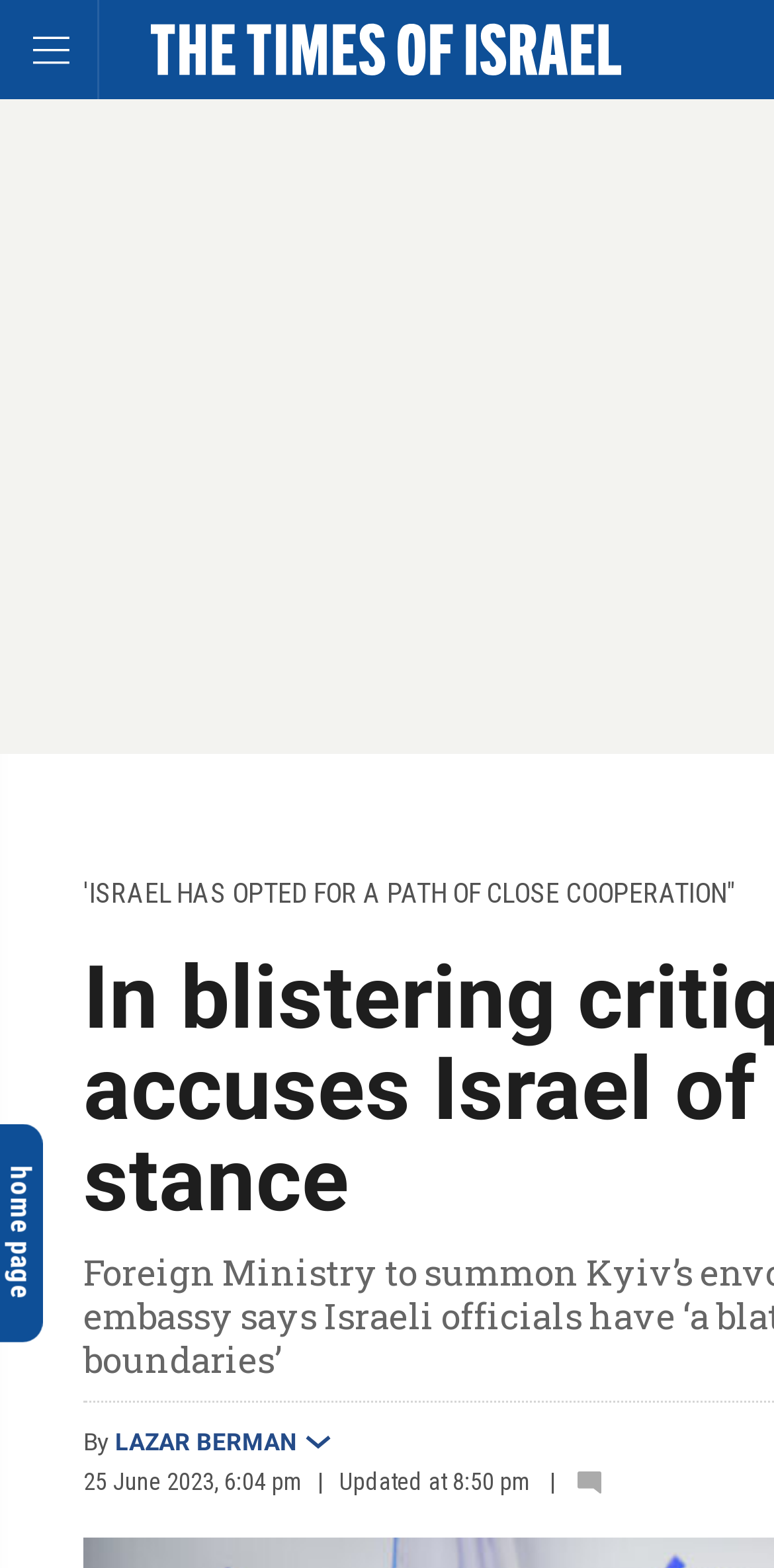Analyze the image and give a detailed response to the question:
Who is the author of the article?

I determined the answer by looking at the link element with the text 'LAZAR BERMAN' which is likely to be the author of the article.